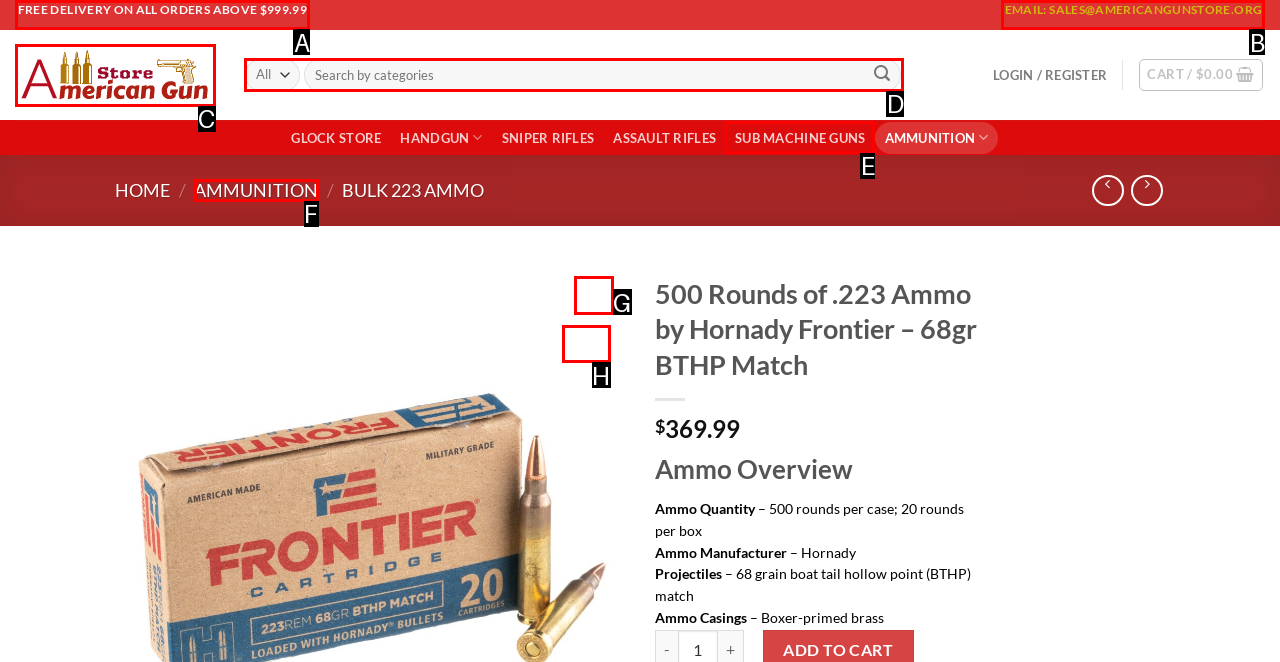Determine the letter of the element I should select to fulfill the following instruction: Search for products. Just provide the letter.

D